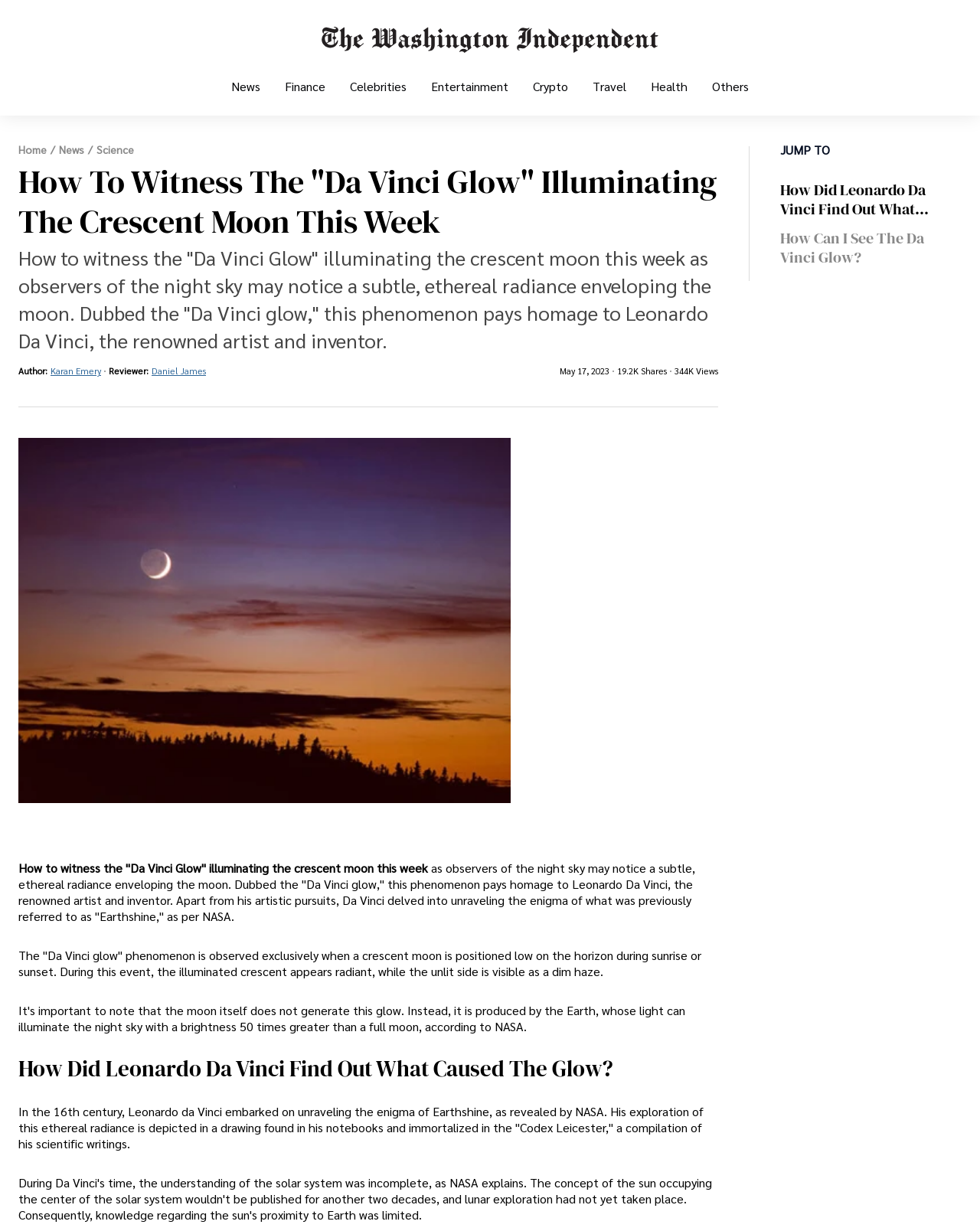Predict the bounding box coordinates of the area that should be clicked to accomplish the following instruction: "Click on the 'How Did Leonardo Da Vinci Find Out What Caused The Glow?' link". The bounding box coordinates should consist of four float numbers between 0 and 1, i.e., [left, top, right, bottom].

[0.019, 0.856, 0.626, 0.881]